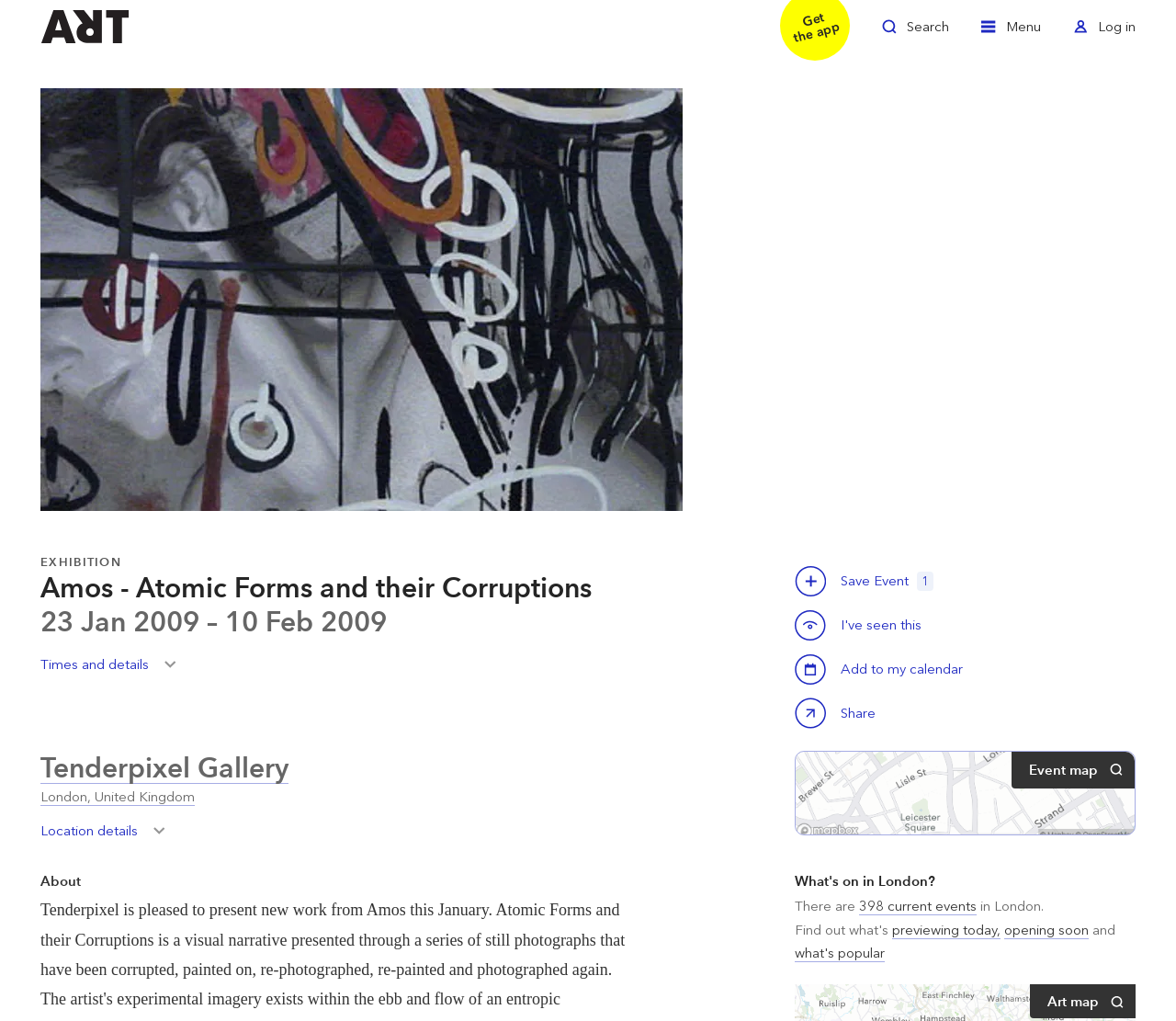Use a single word or phrase to answer the following:
What can you do with this event?

Save, Share, Add to calendar